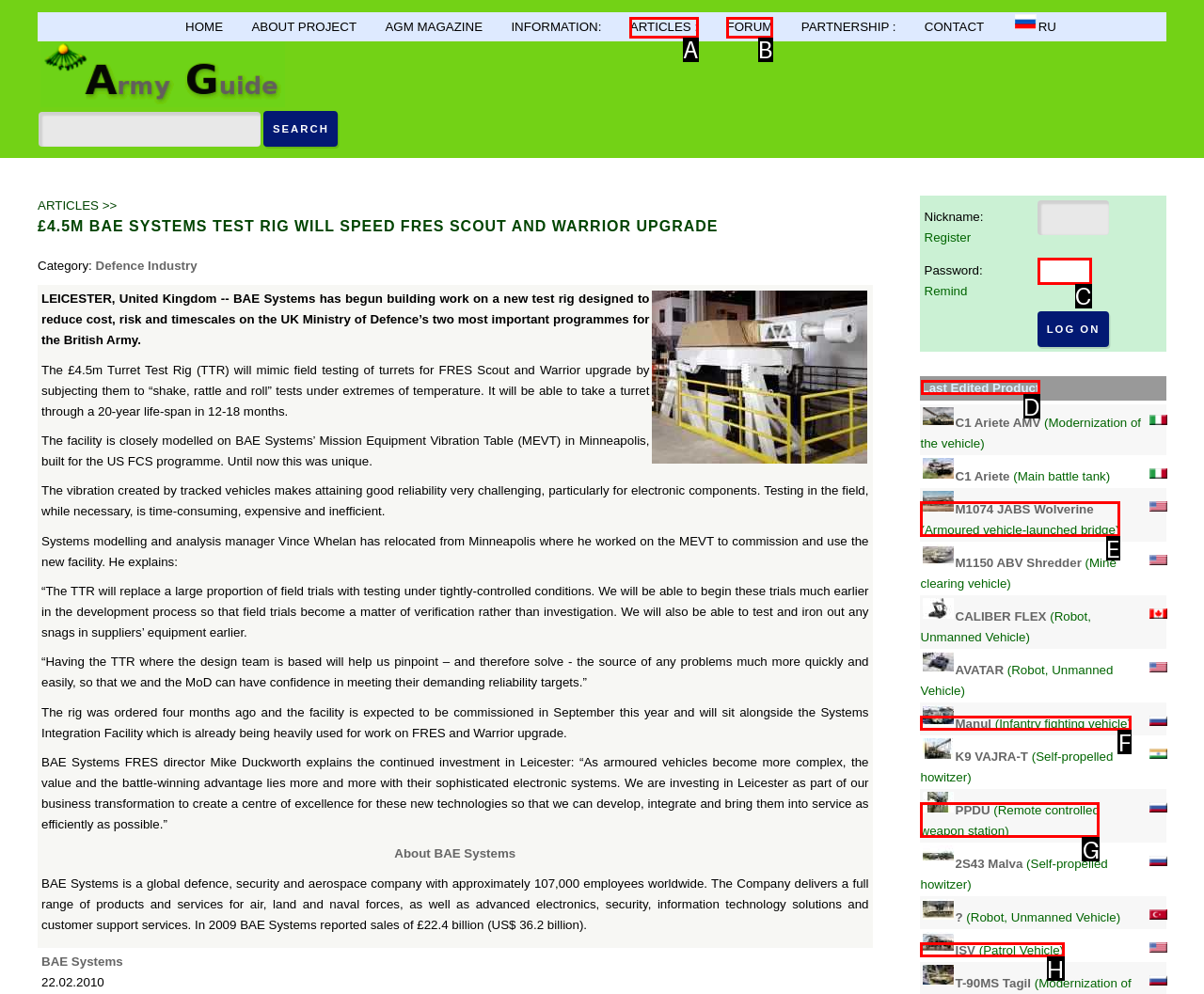Determine which option aligns with the description: Last Edited Product. Provide the letter of the chosen option directly.

D